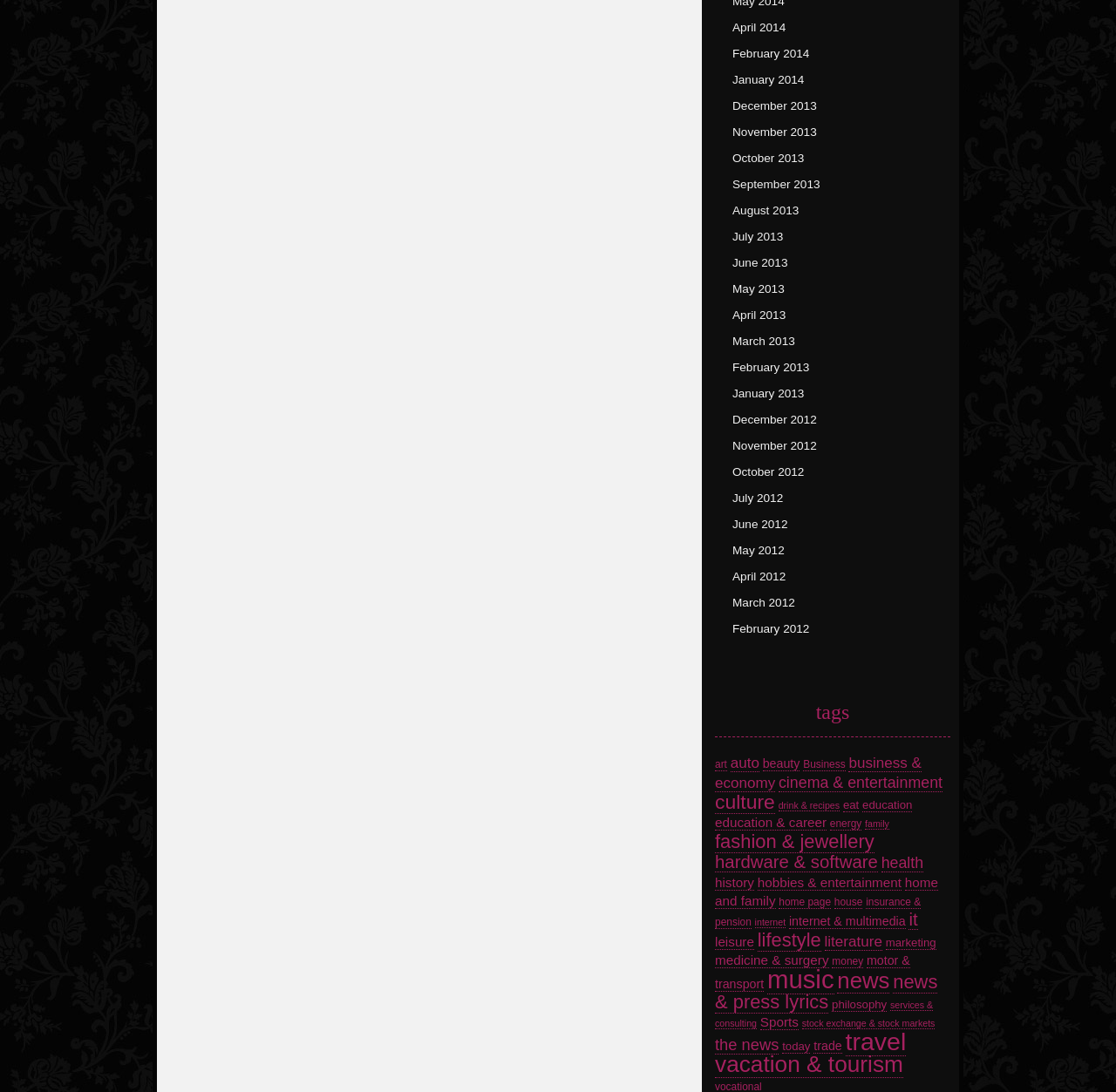What is the earliest month listed?
Please answer the question with a single word or phrase, referencing the image.

December 2012